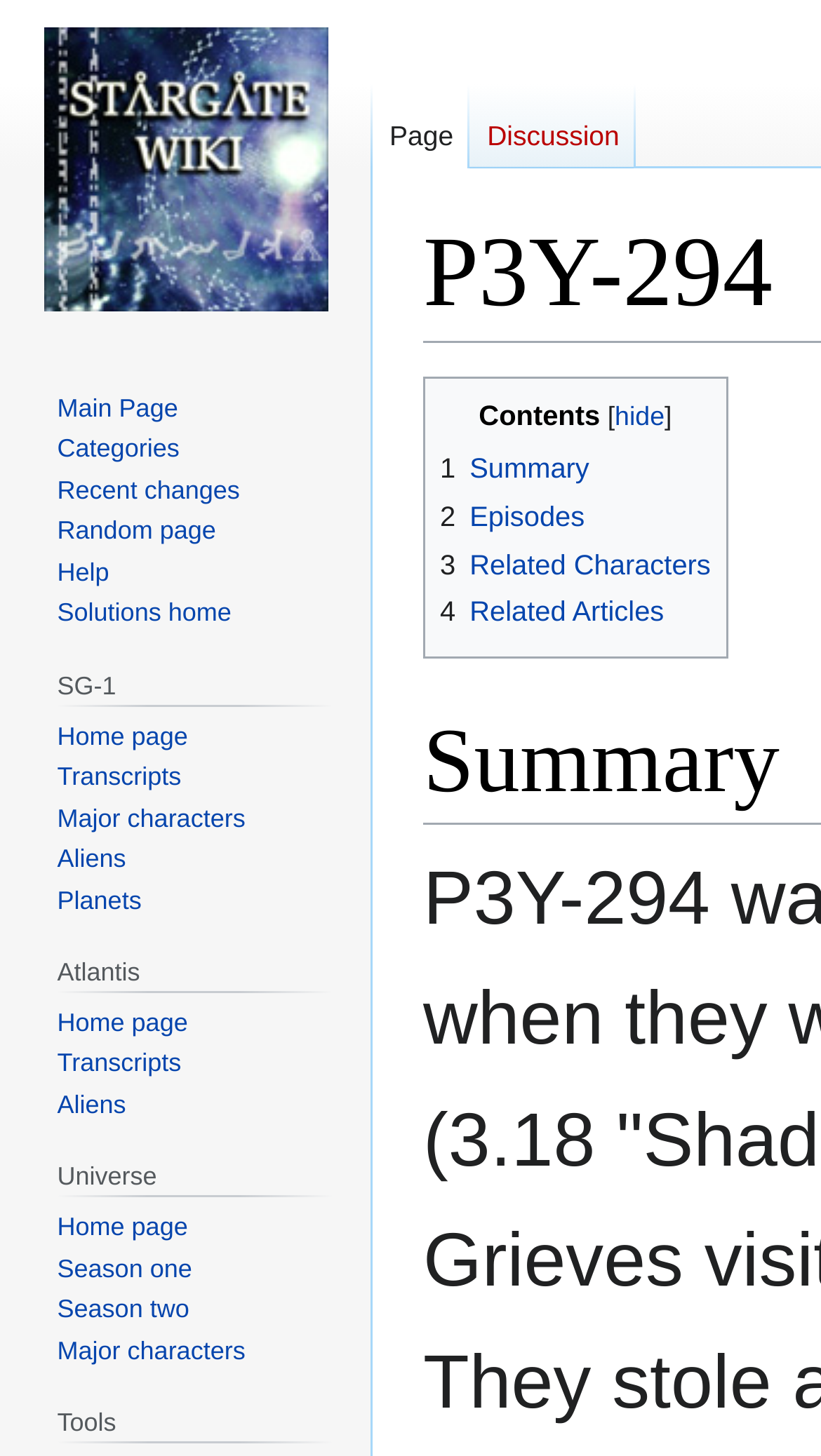Answer the question briefly using a single word or phrase: 
What is the first link in the navigation section?

Jump to navigation